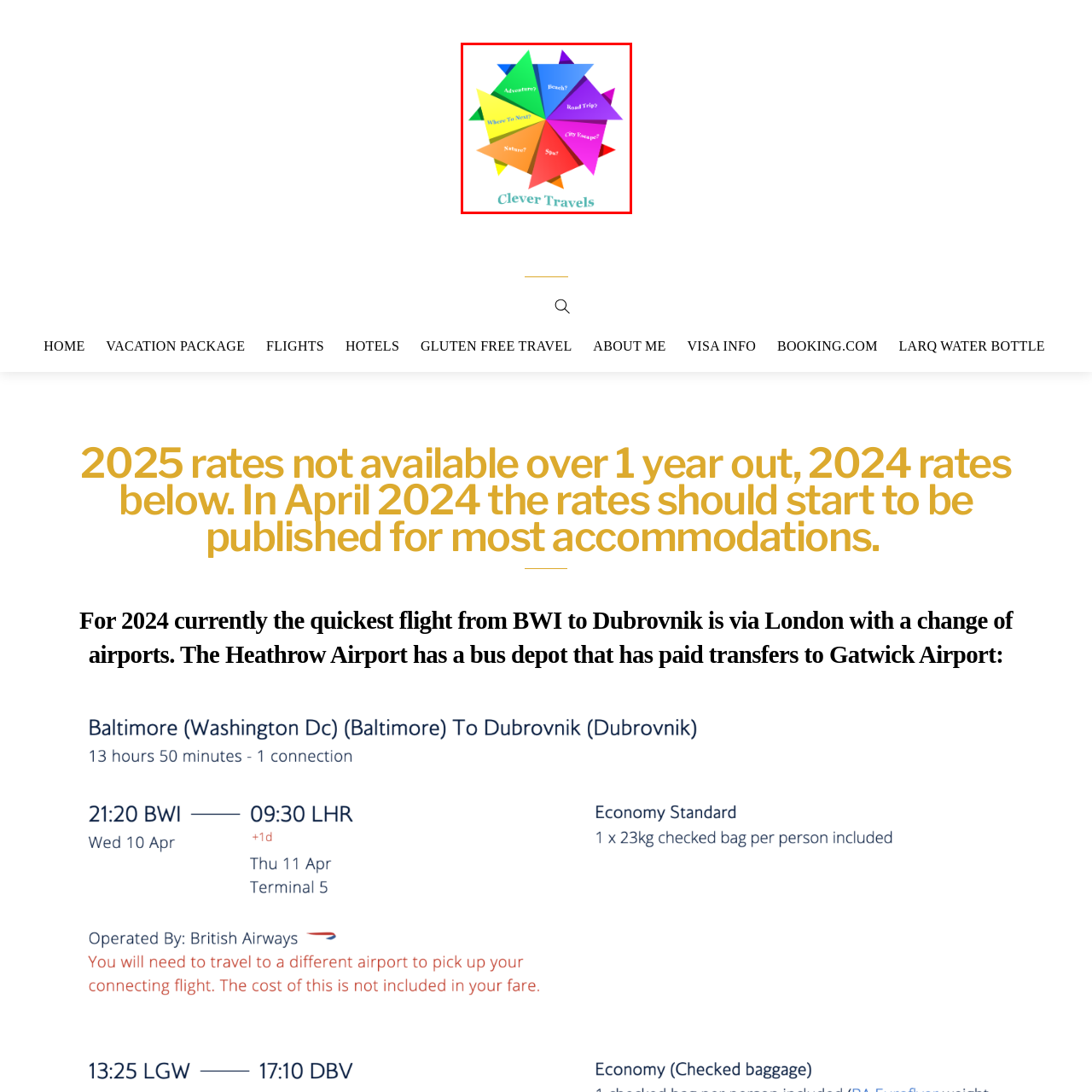Thoroughly describe the scene within the red-bordered area of the image.

The image features a vibrant and engaging star-shaped diagram associated with "Clever Travels," showcasing various travel themes and options. Each pointed segment of the star is colorfully labeled with enticing themes such as "Adventure?", "Beach?", "Road Trip?", "City Escape?", "Spa?", "Nature?", and "Where To Next?". At the base of the star, the phrase "Clever Travels" is prominently displayed, inviting travelers to explore diverse vacation possibilities. This eye-catching graphic serves as a visual guide for potential travelers looking to define their next getaway experience, appealing to a wide range of interests and preferences.